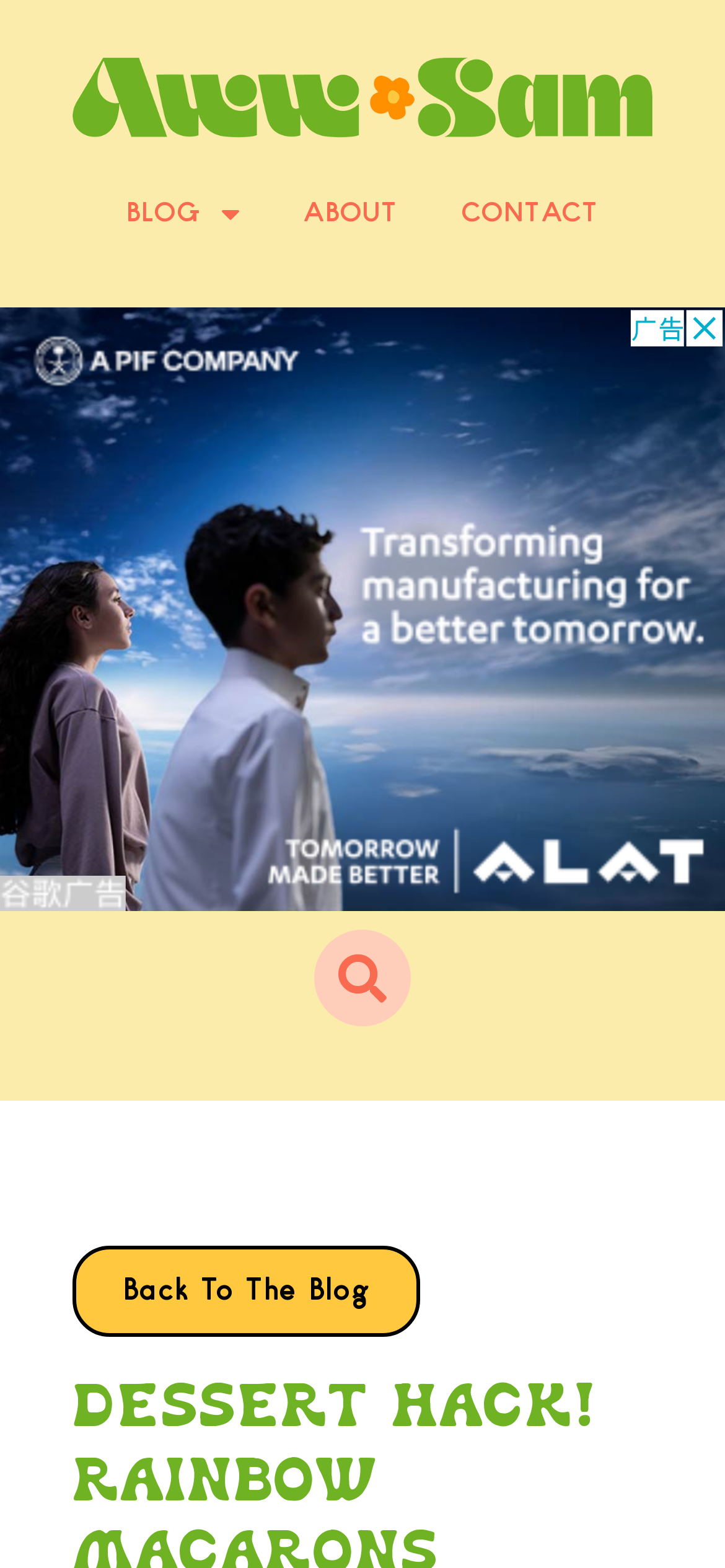Provide a comprehensive description of the webpage.

The webpage is about a dessert hack, specifically rainbow macarons, and is part of a blog called "Aww Sam". At the top of the page, there is a navigation menu with three links: "BLOG" with a dropdown menu, "ABOUT", and "CONTACT", aligned horizontally from left to right. 

Below the navigation menu, there is a large advertisement that spans the entire width of the page. 

Further down, there is a prominent link in the middle of the page, and another link "Back To The Blog" located near the bottom left of the page.